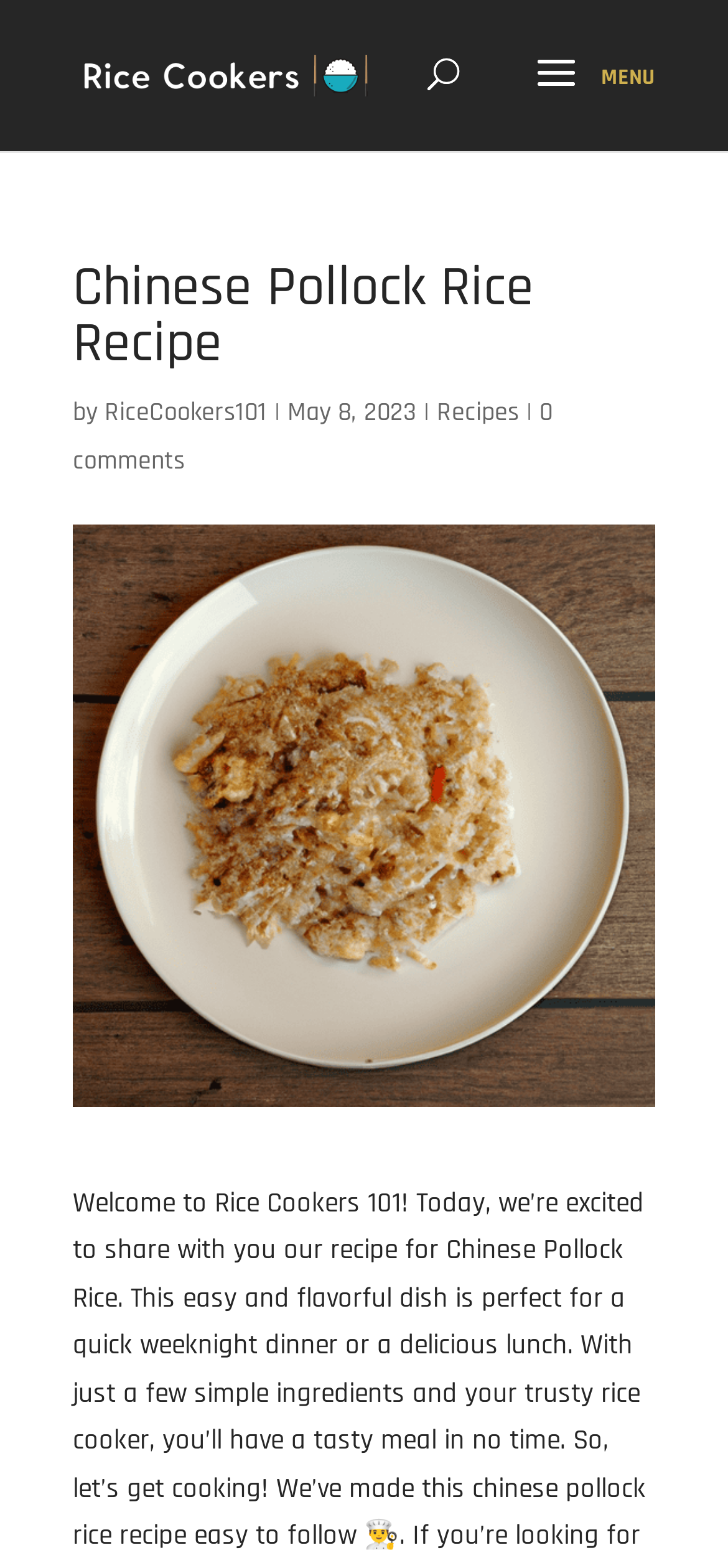Extract the main heading from the webpage content.

Chinese Pollock Rice Recipe